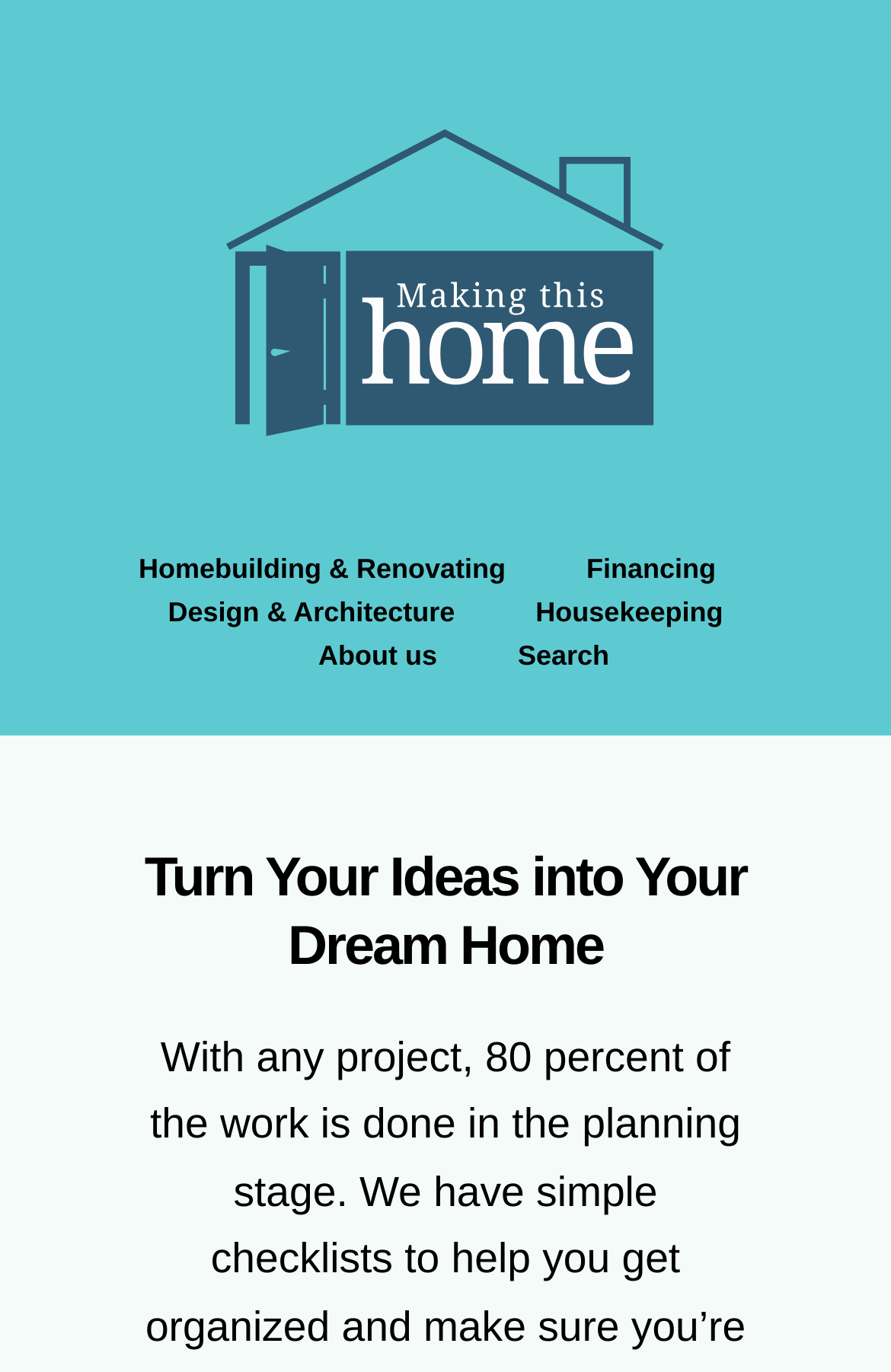Answer succinctly with a single word or phrase:
What is the main theme of this website?

Homebuilding